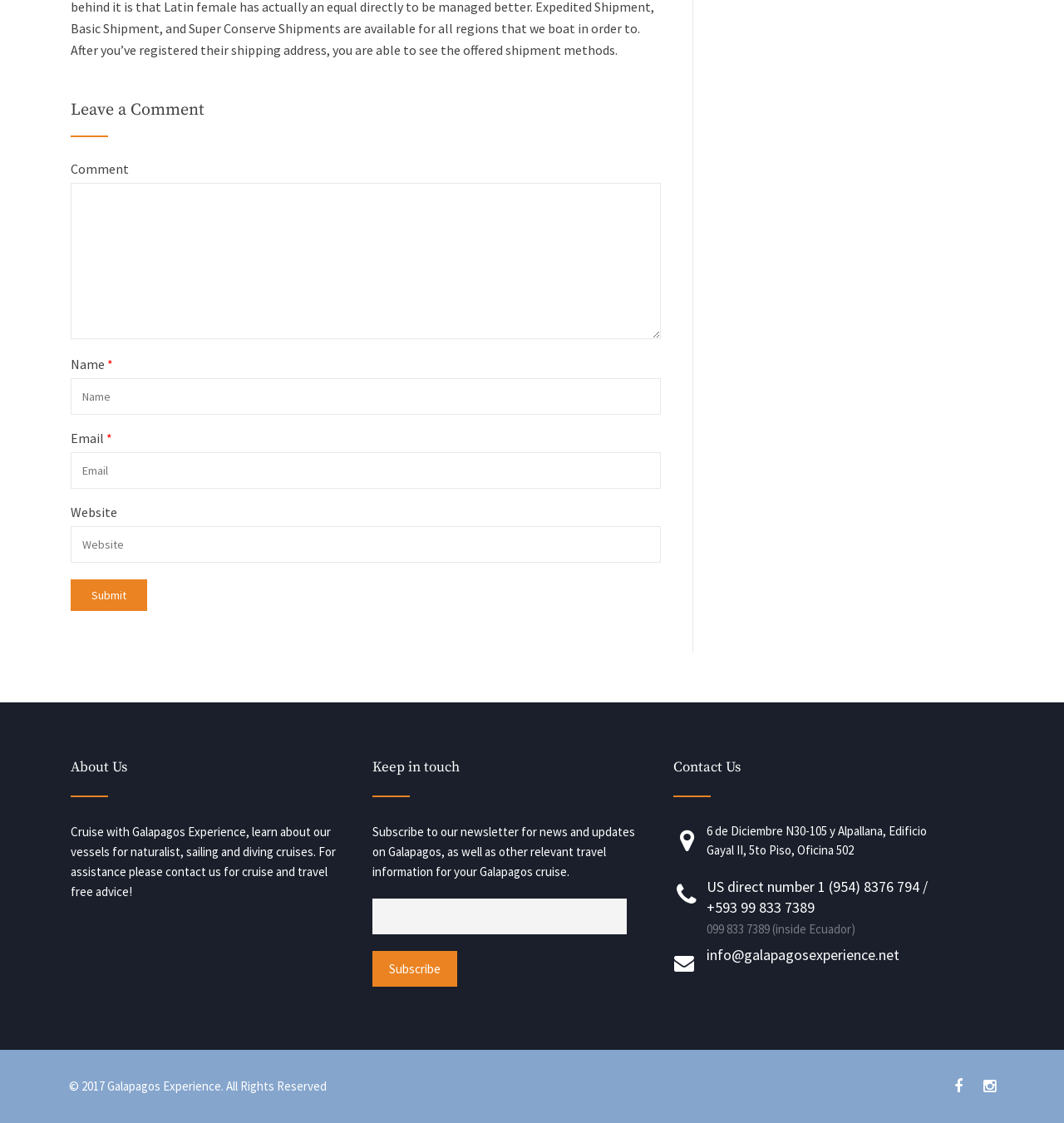Mark the bounding box of the element that matches the following description: "name="submit" value="Submit"".

[0.066, 0.516, 0.138, 0.544]